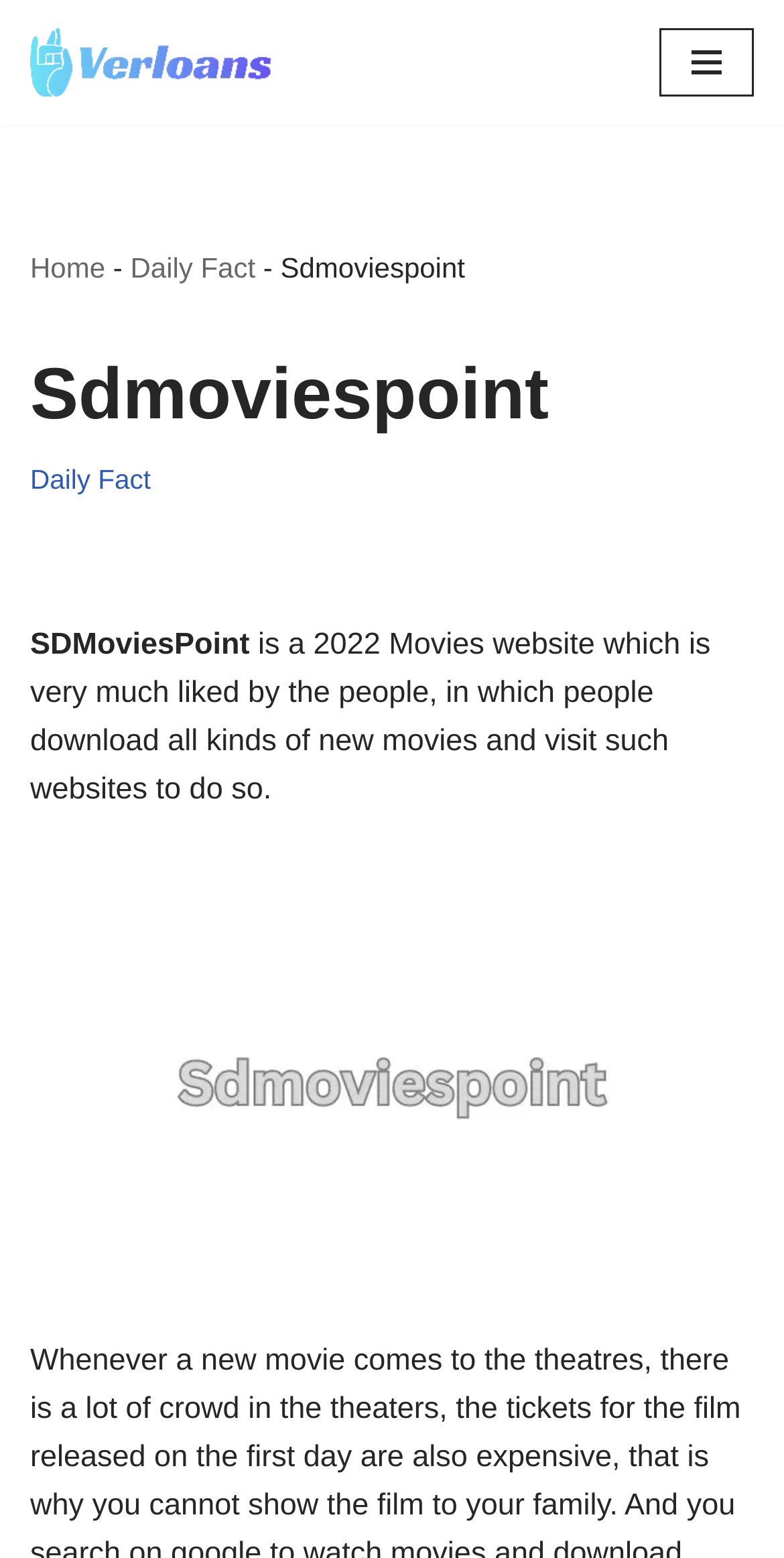Give a one-word or short-phrase answer to the following question: 
How many links are in the navigation menu?

3